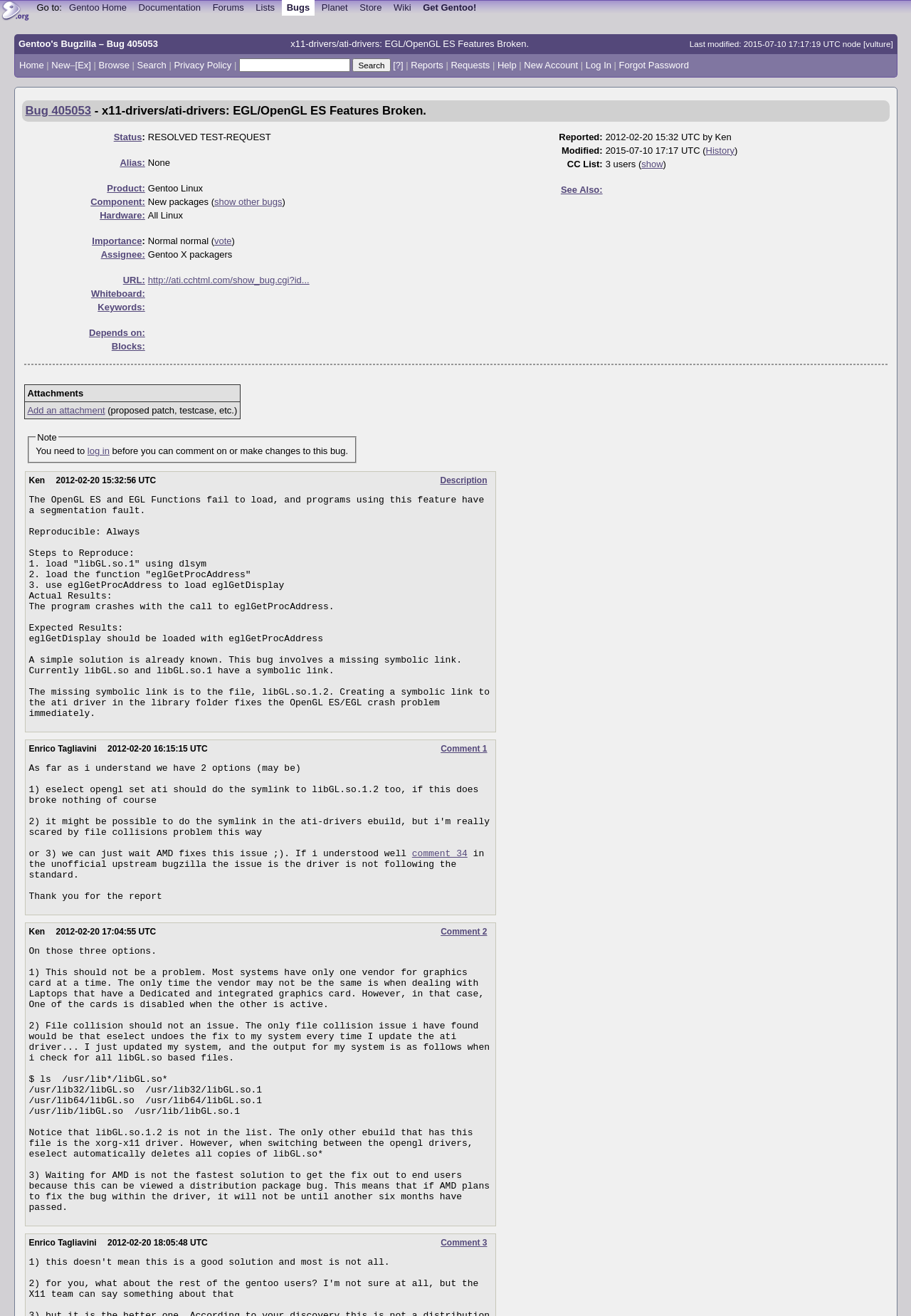What is the purpose of the textbox with the label 'Quick Search'?
Based on the visual, give a brief answer using one word or a short phrase.

Search